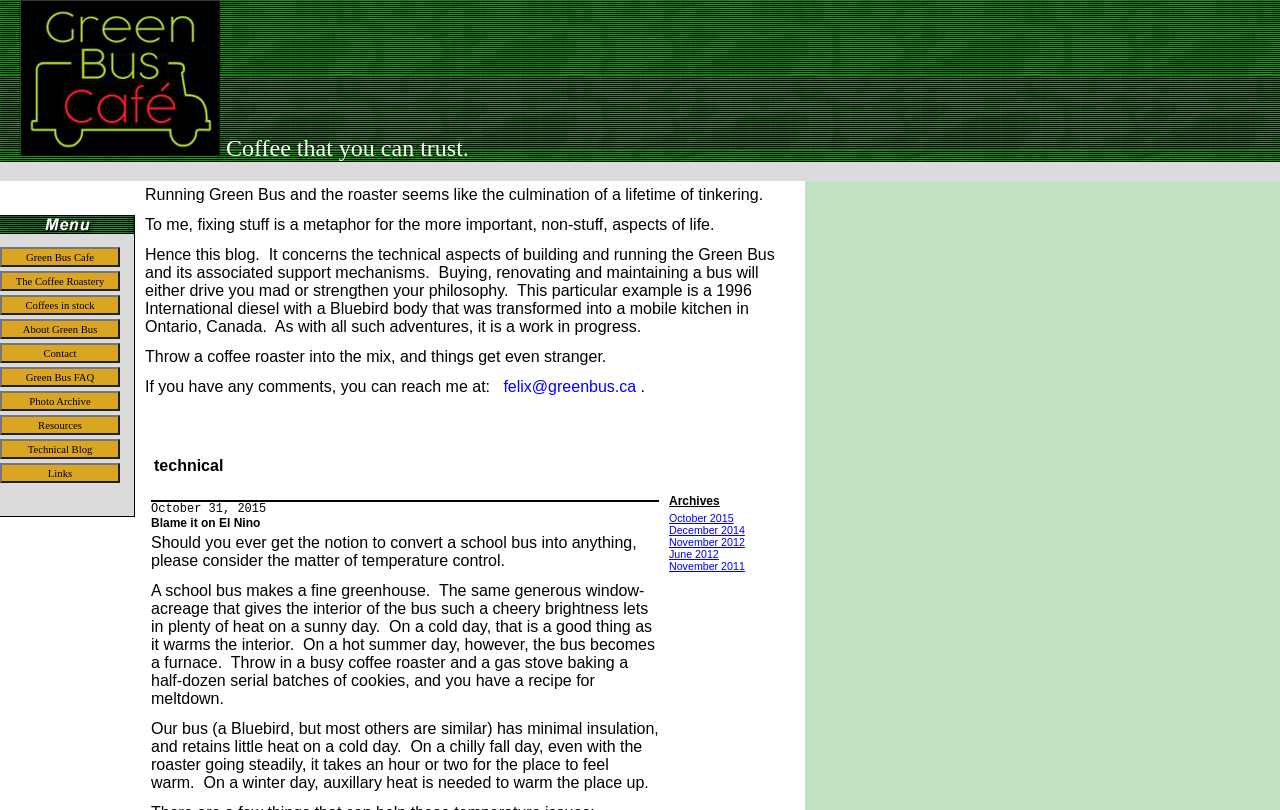Can you find the bounding box coordinates for the UI element given this description: "input value="Links" value="Links""? Provide the coordinates as four float numbers between 0 and 1: [left, top, right, bottom].

[0.0, 0.572, 0.094, 0.596]